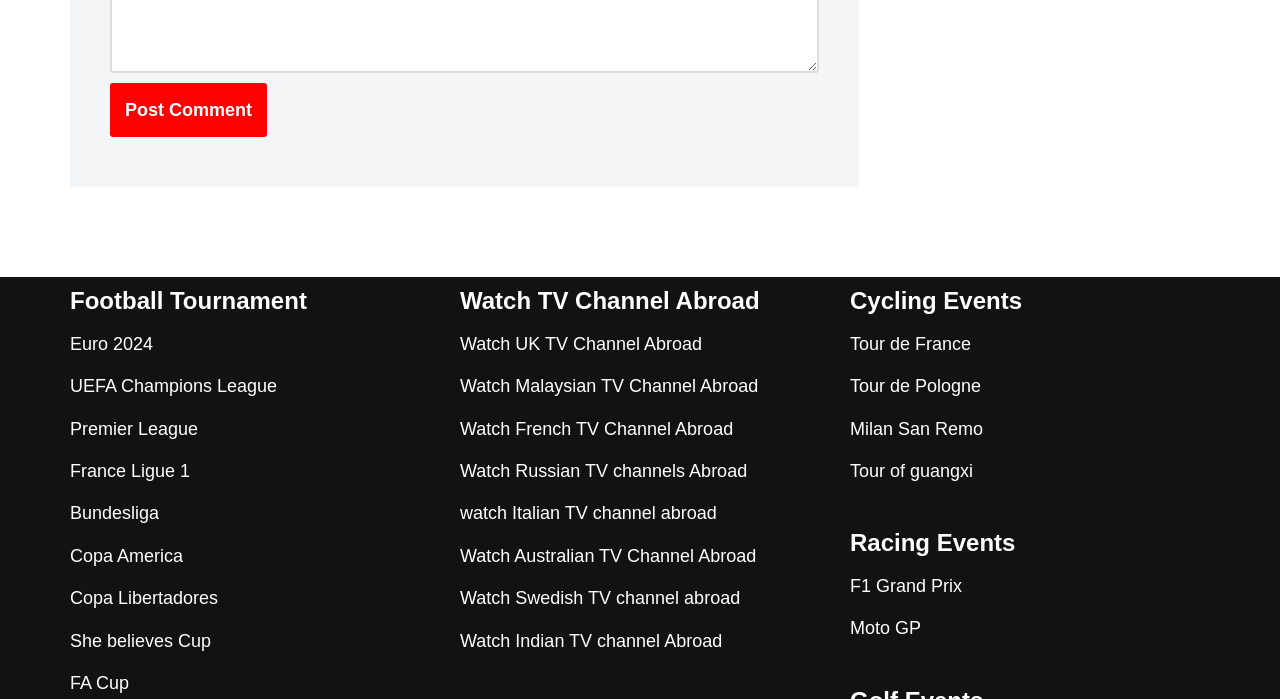What type of events are listed under 'Cycling Events'?
Answer the question with a single word or phrase, referring to the image.

Cycling races